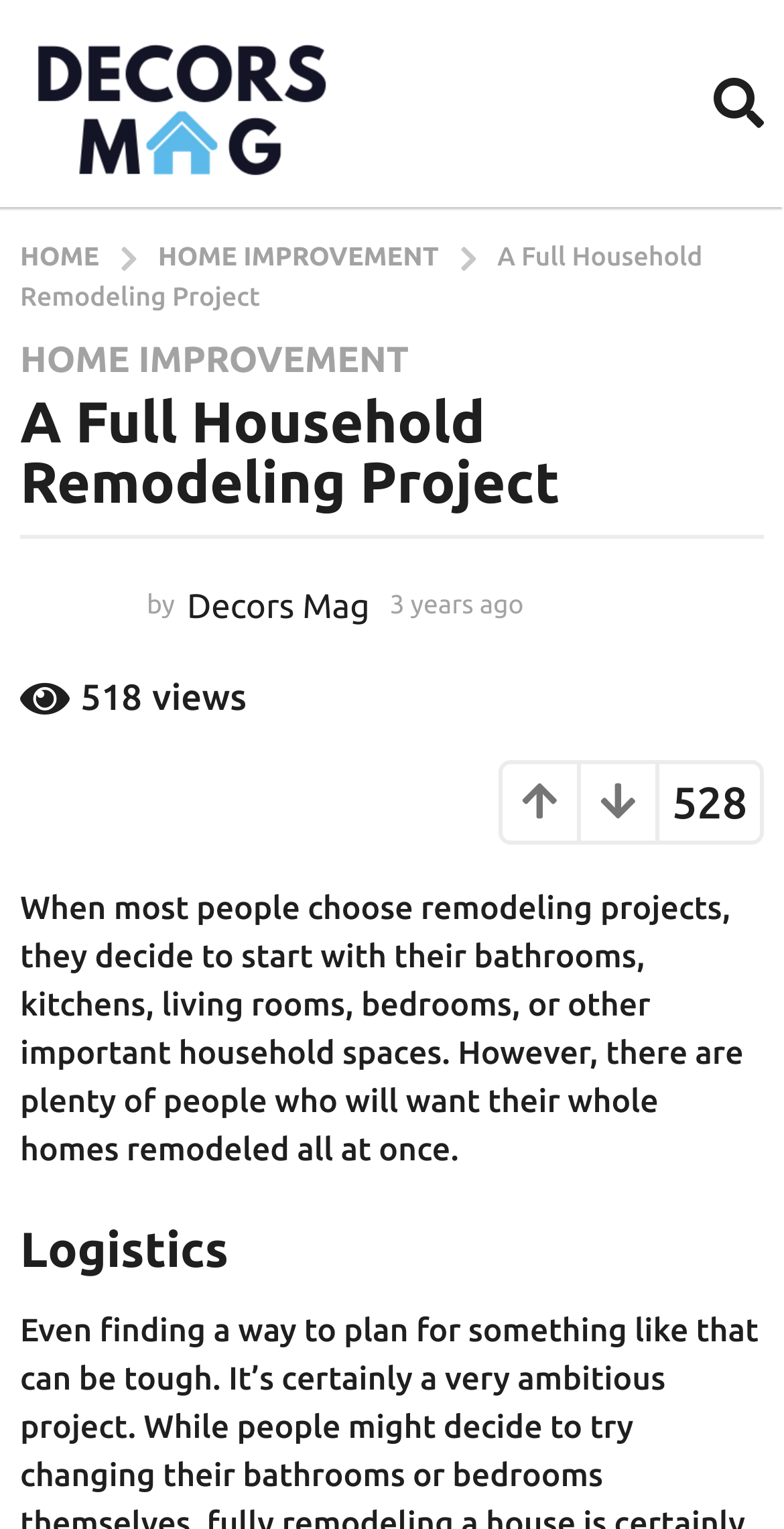Based on the element description "Home", predict the bounding box coordinates of the UI element.

[0.026, 0.159, 0.135, 0.177]